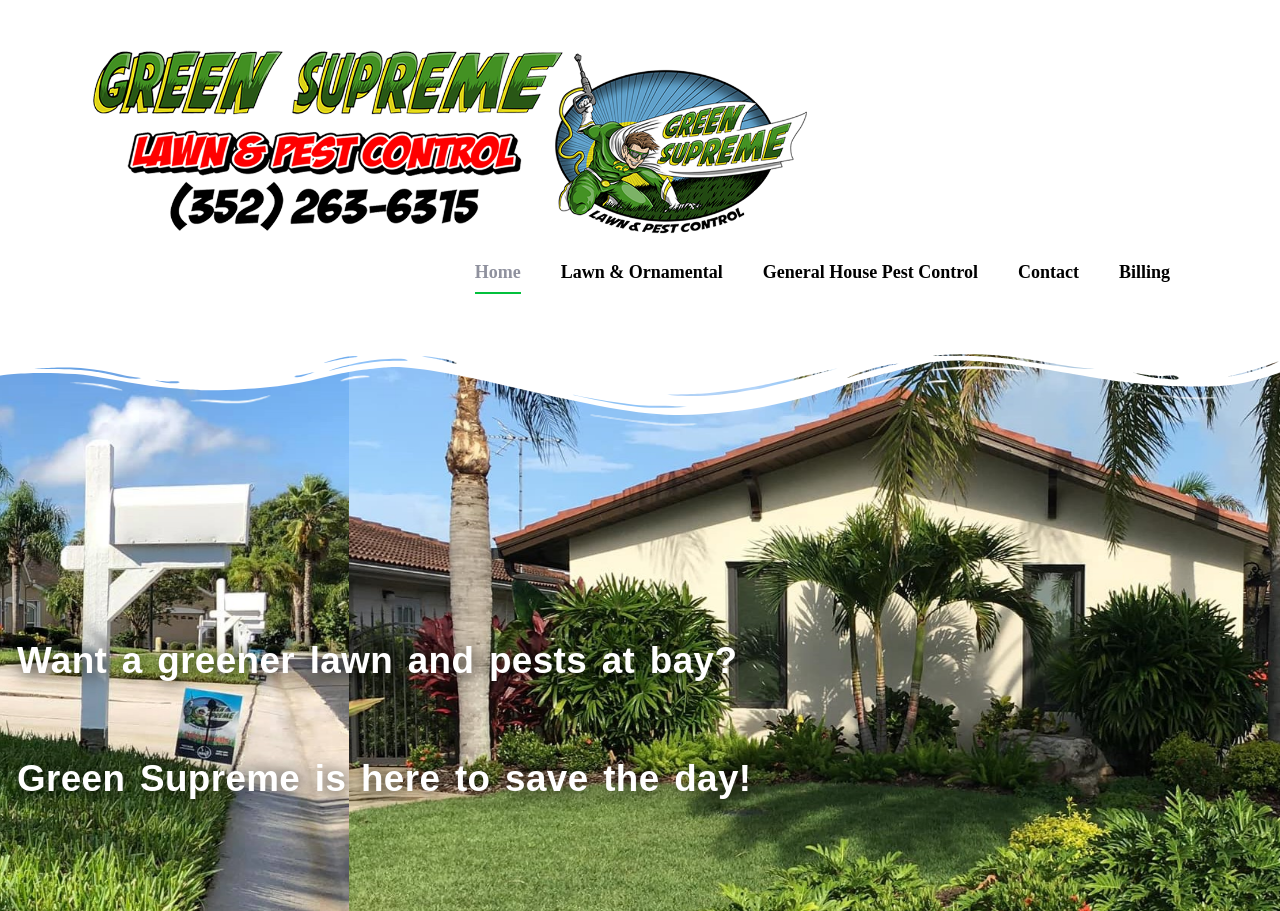Provide an in-depth caption for the contents of the webpage.

The webpage is about Green Supreme, a lawn and pest control service. At the top left, there is a logo image with the text "Green Supreme" next to it, which is also a link. Below the logo, there is a navigation menu with five links: "Home", "Lawn & Ornamental", "General House Pest Control", "Contact", and "Billing", arranged horizontally from left to right.

Further down the page, there is a prominent heading that reads, "Want a greener lawn and pests at bay? Green Supreme is here to save the day!", which takes up a significant portion of the page.